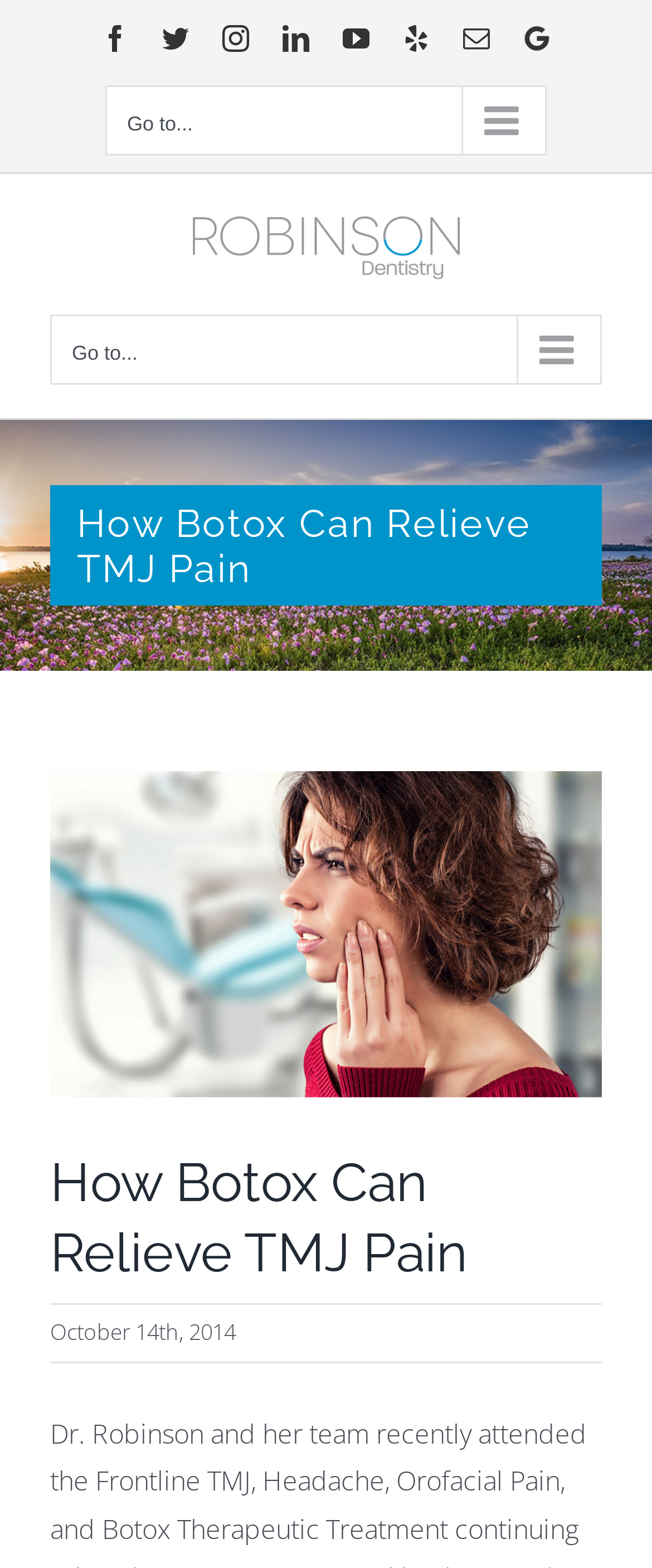What is the logo of the dentist?
Identify the answer in the screenshot and reply with a single word or phrase.

Robinson Dentistry Logo